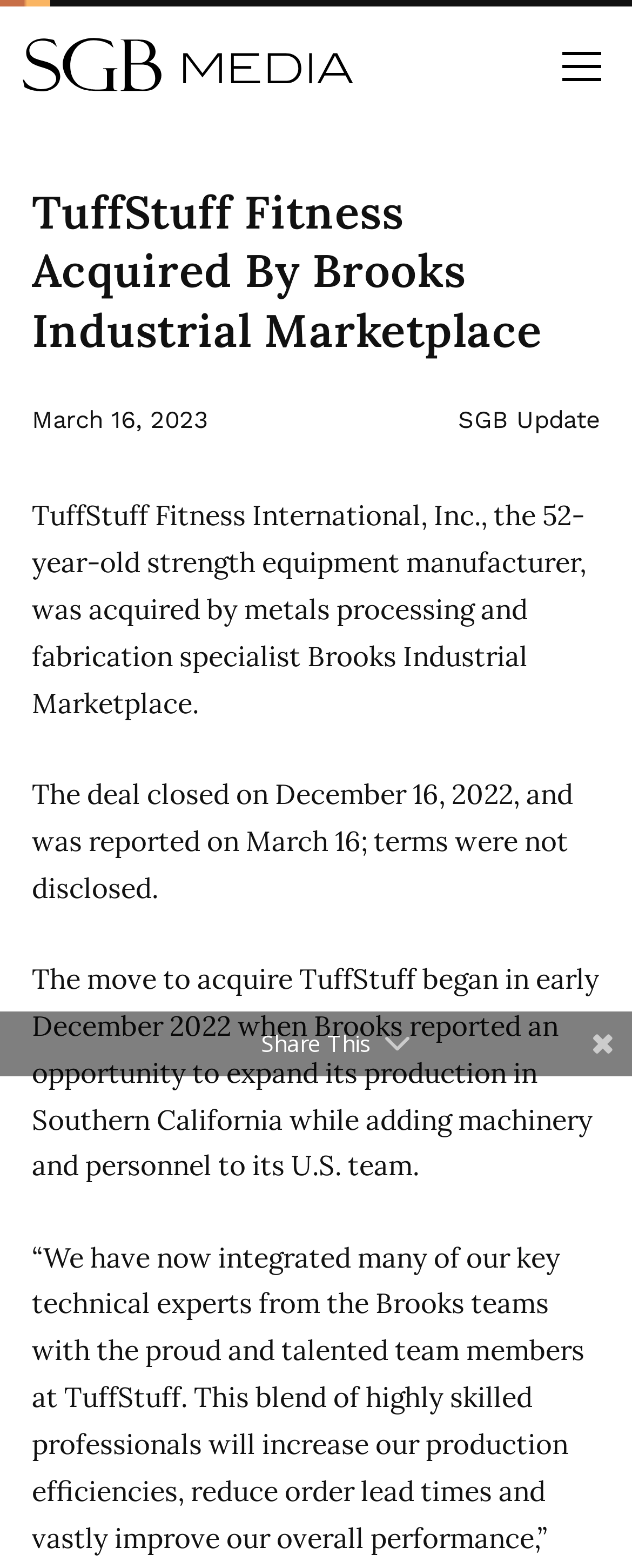What is the location where Brooks reported an opportunity to expand its production?
Please answer using one word or phrase, based on the screenshot.

Southern California